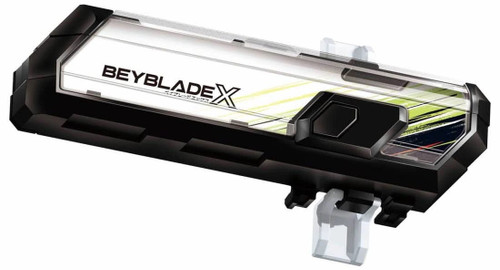Respond with a single word or phrase for the following question: 
What is the logo displayed on the upper side of the pass?

BEYBLADE X